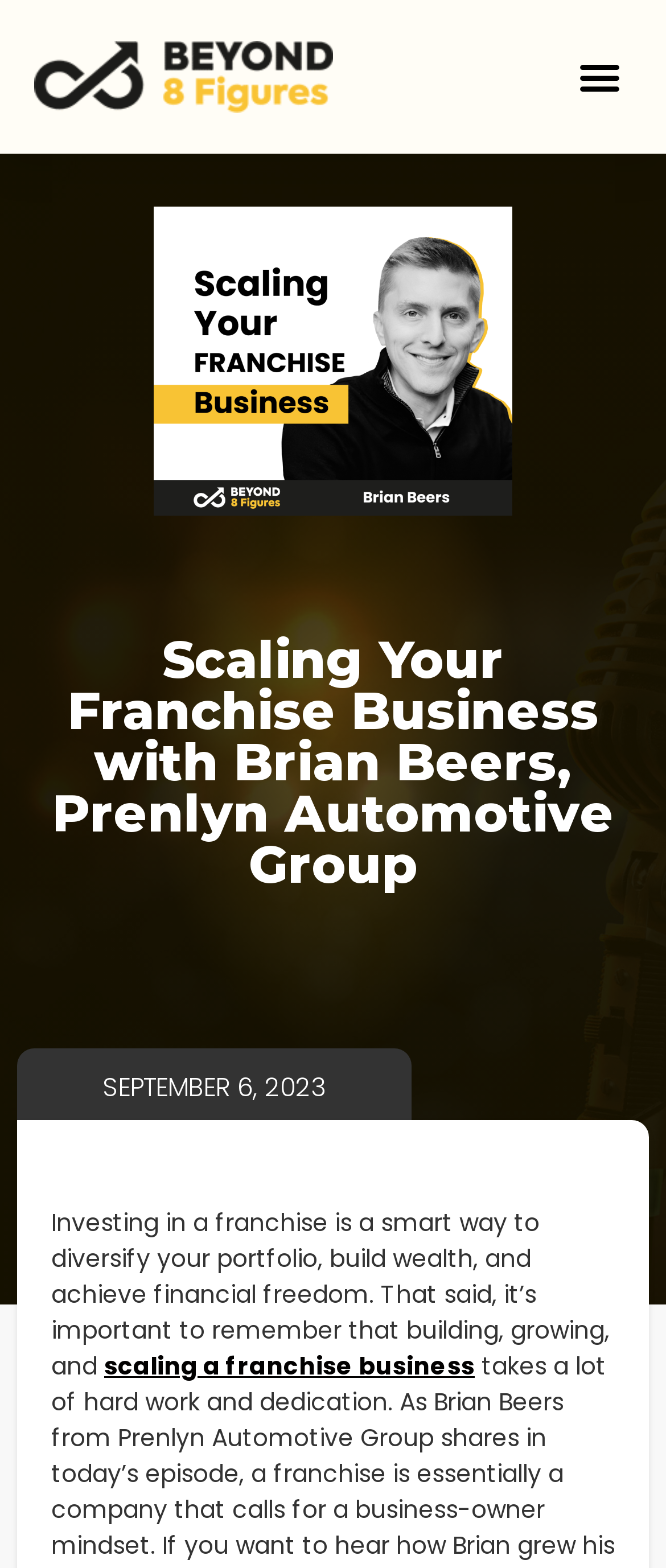Locate the bounding box coordinates of the area you need to click to fulfill this instruction: 'Search episodes'. The coordinates must be in the form of four float numbers ranging from 0 to 1: [left, top, right, bottom].

[0.049, 0.198, 0.818, 0.243]